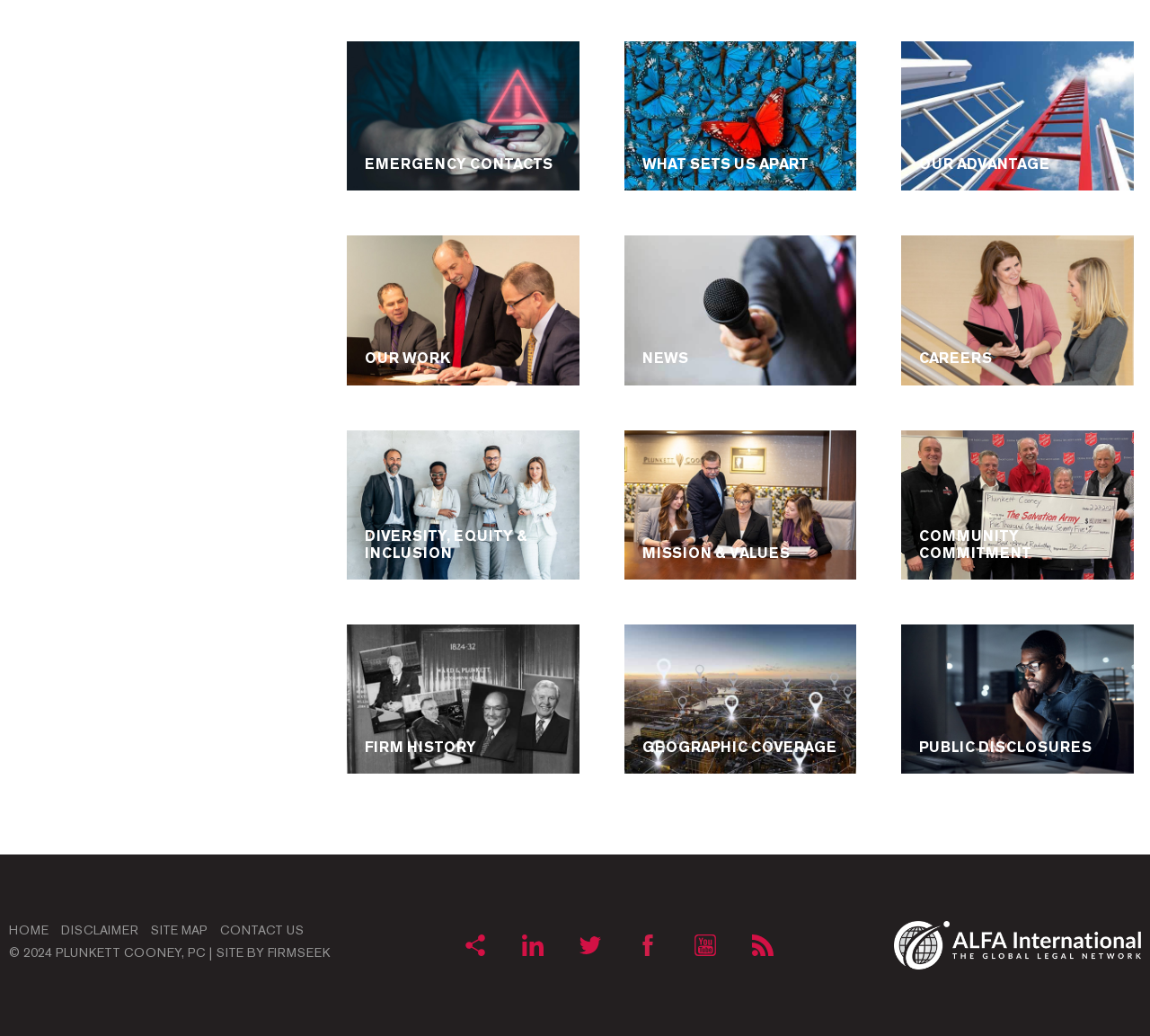Can you pinpoint the bounding box coordinates for the clickable element required for this instruction: "Visit ALFA International website"? The coordinates should be four float numbers between 0 and 1, i.e., [left, top, right, bottom].

[0.777, 0.889, 0.992, 0.937]